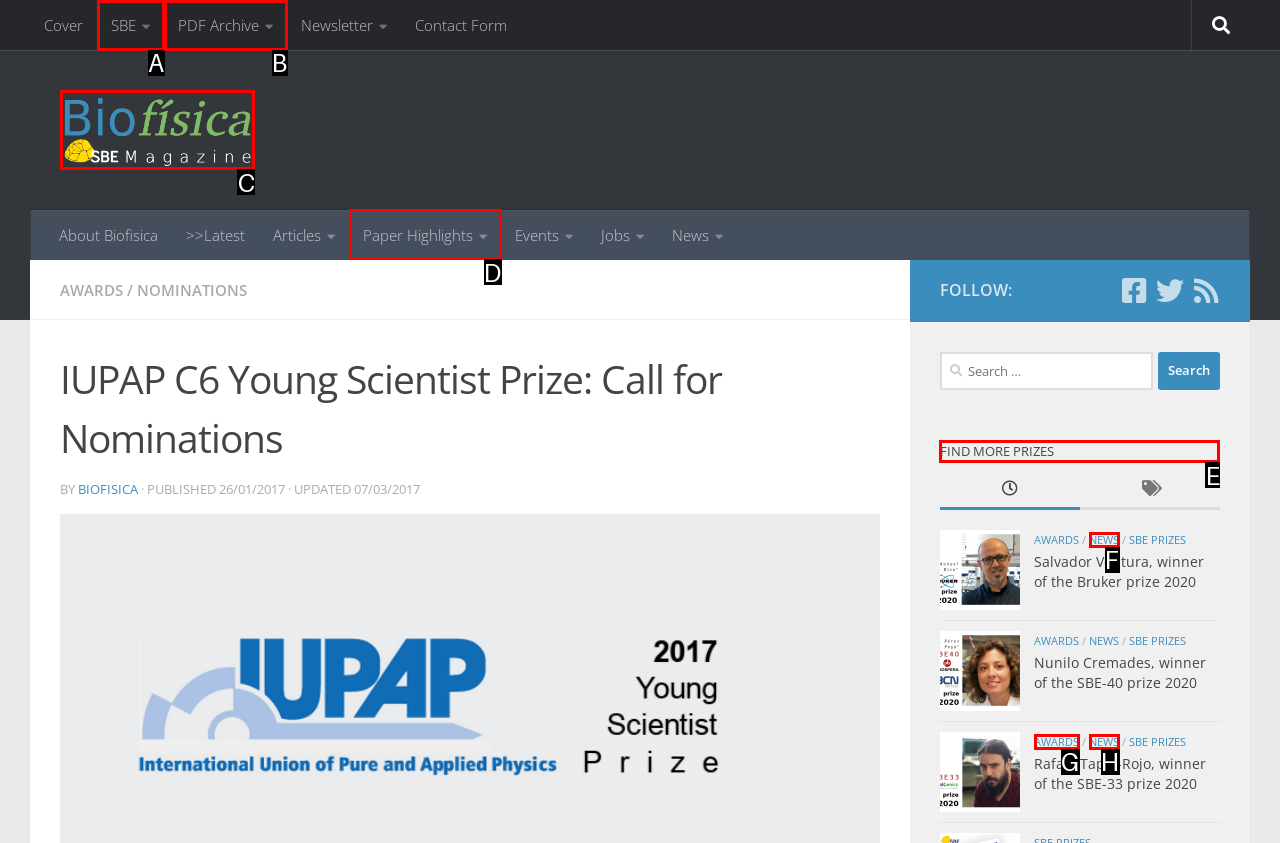Choose the letter of the option you need to click to Find more prizes. Answer with the letter only.

E